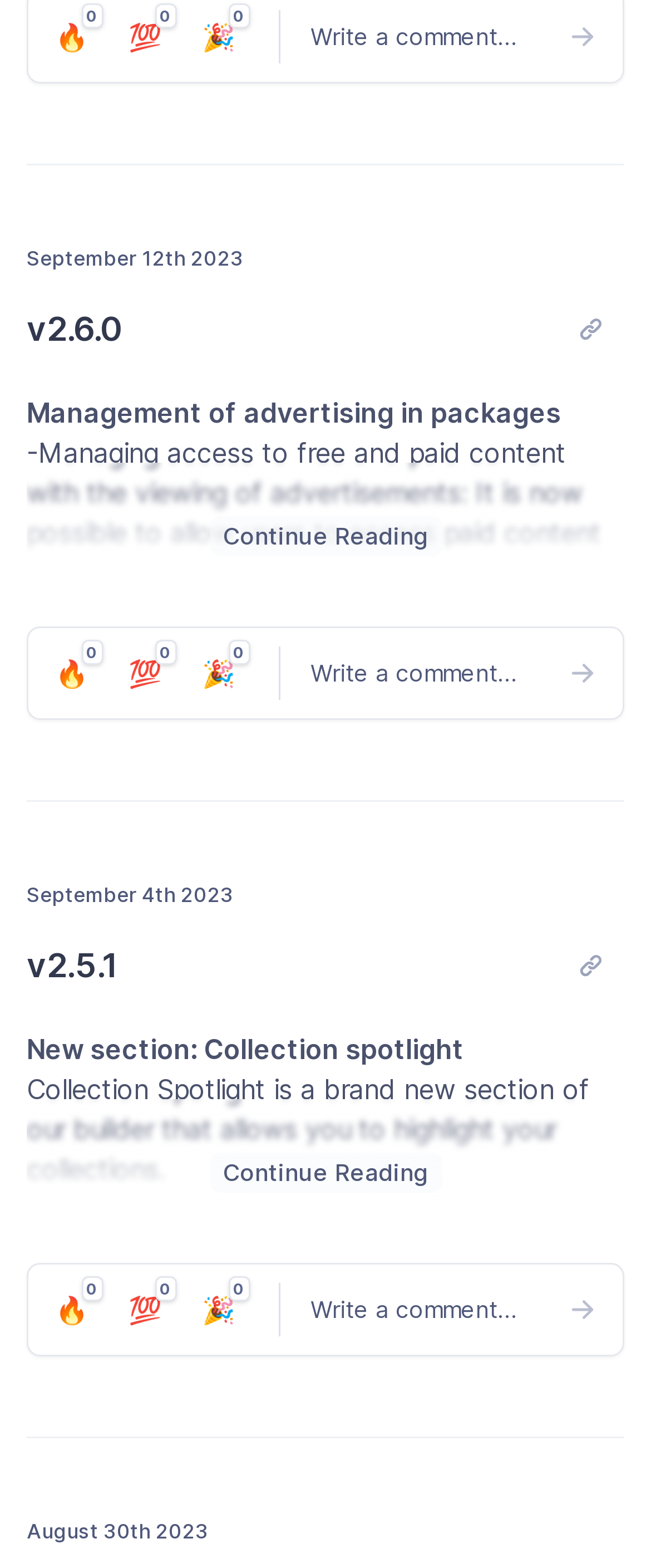What is the date of the first post?
Refer to the image and respond with a one-word or short-phrase answer.

September 12th 2023